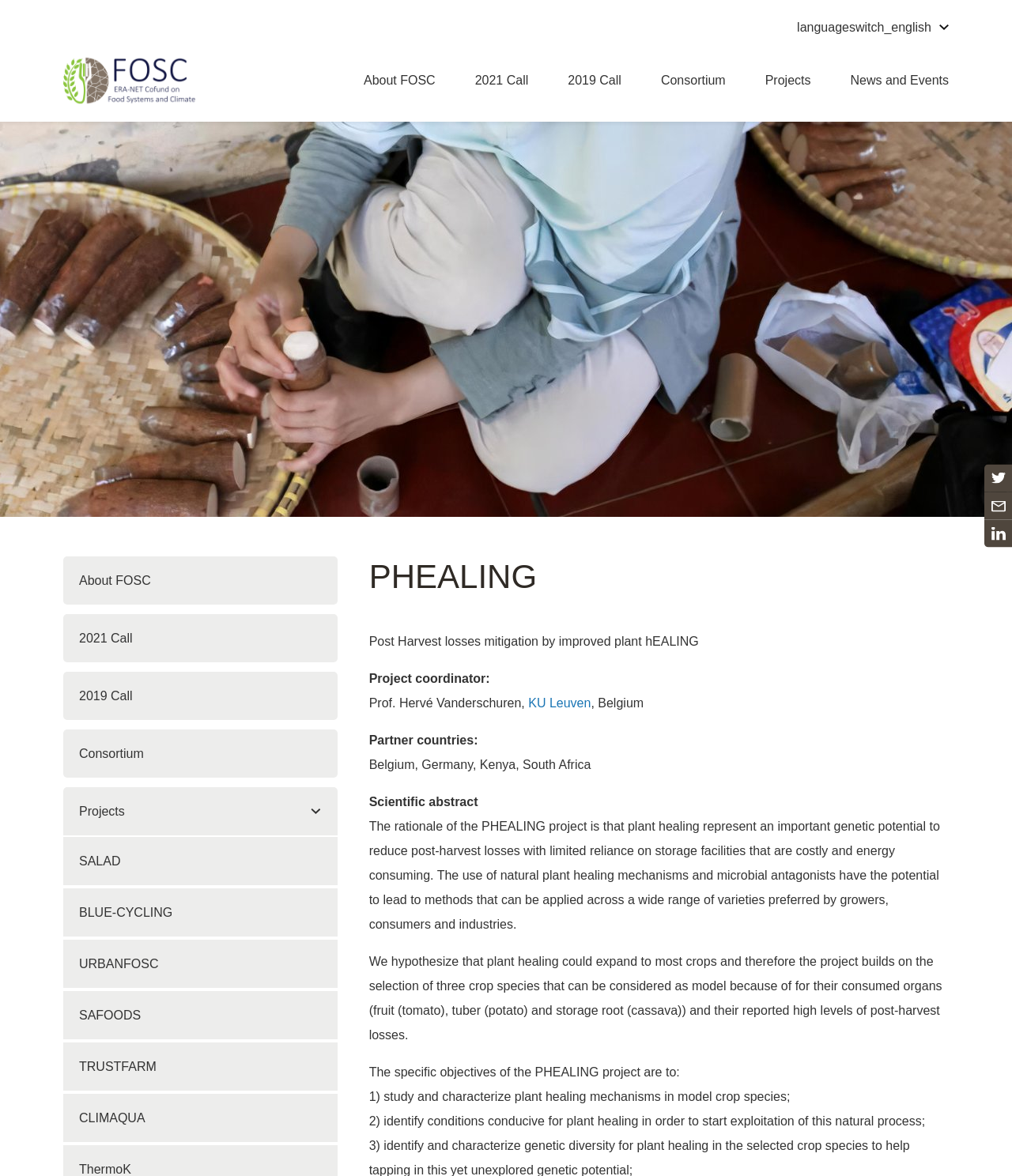Give a one-word or short-phrase answer to the following question: 
What is the goal of the PHEALING project?

To reduce post-harvest losses